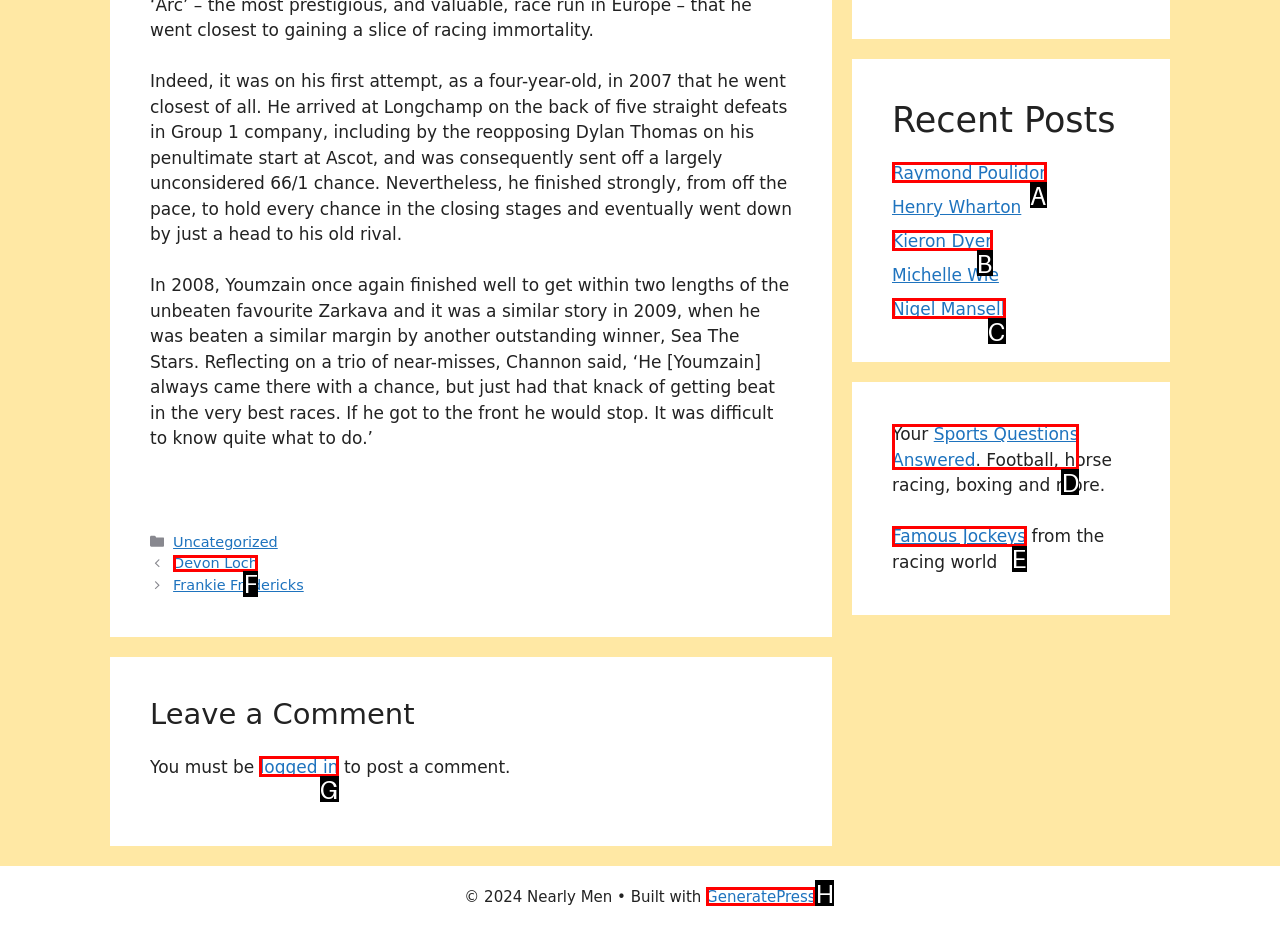Select the option that matches the description: Sports Questions Answered. Answer with the letter of the correct option directly.

D